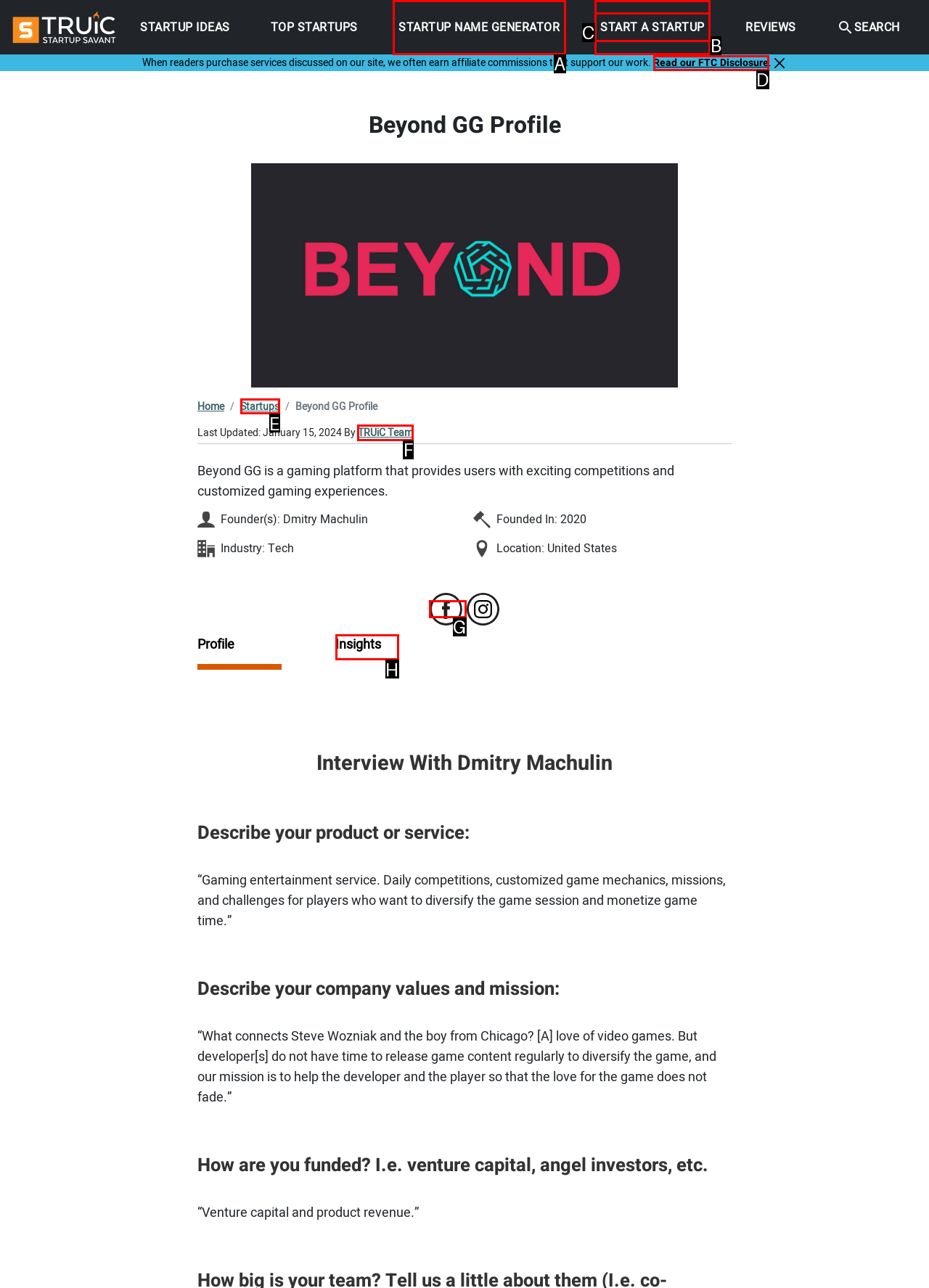Identify the HTML element I need to click to complete this task: Click the 'TRUiC Team' link Provide the option's letter from the available choices.

F